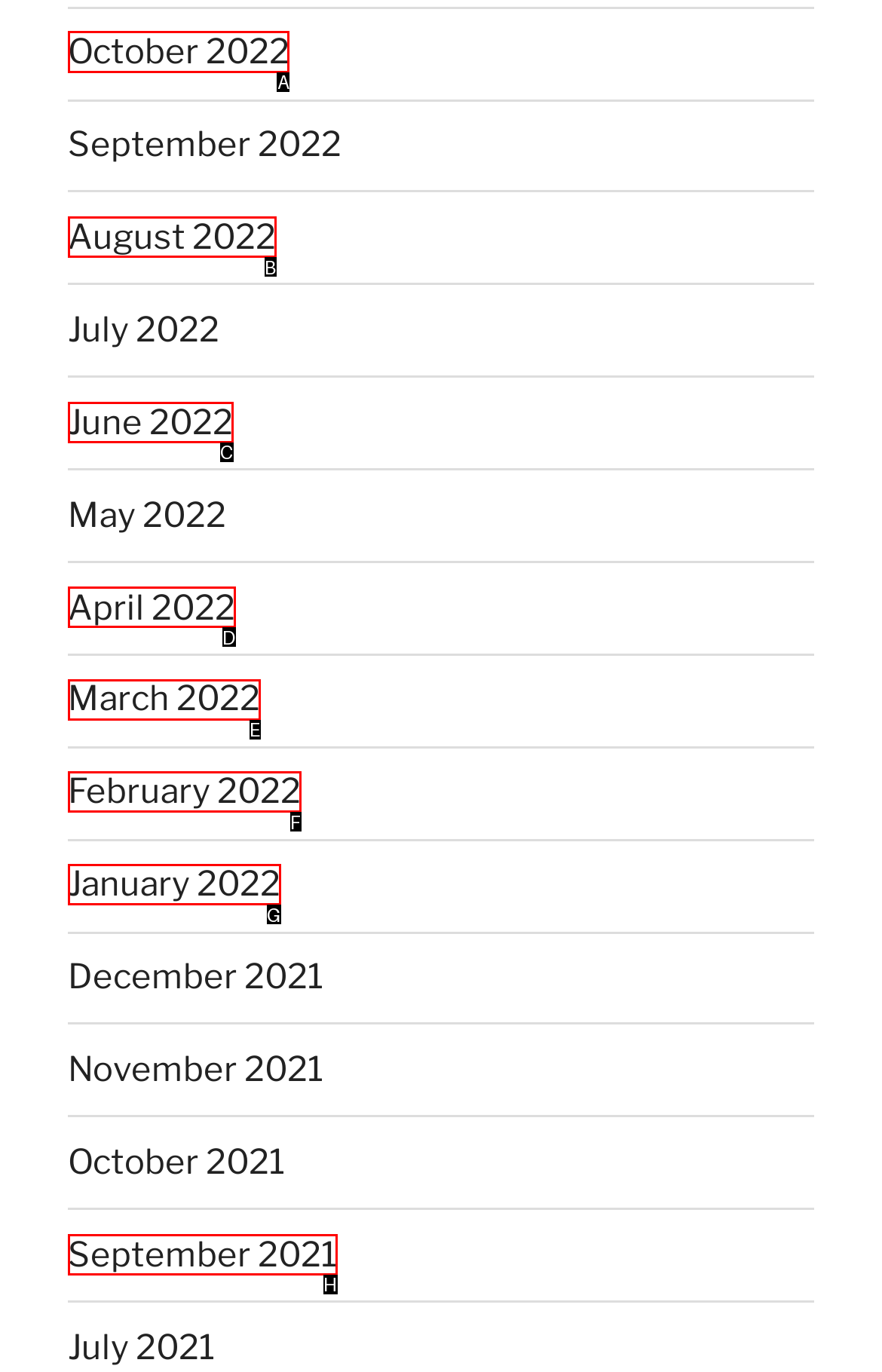Point out the specific HTML element to click to complete this task: view October 2022 Reply with the letter of the chosen option.

A